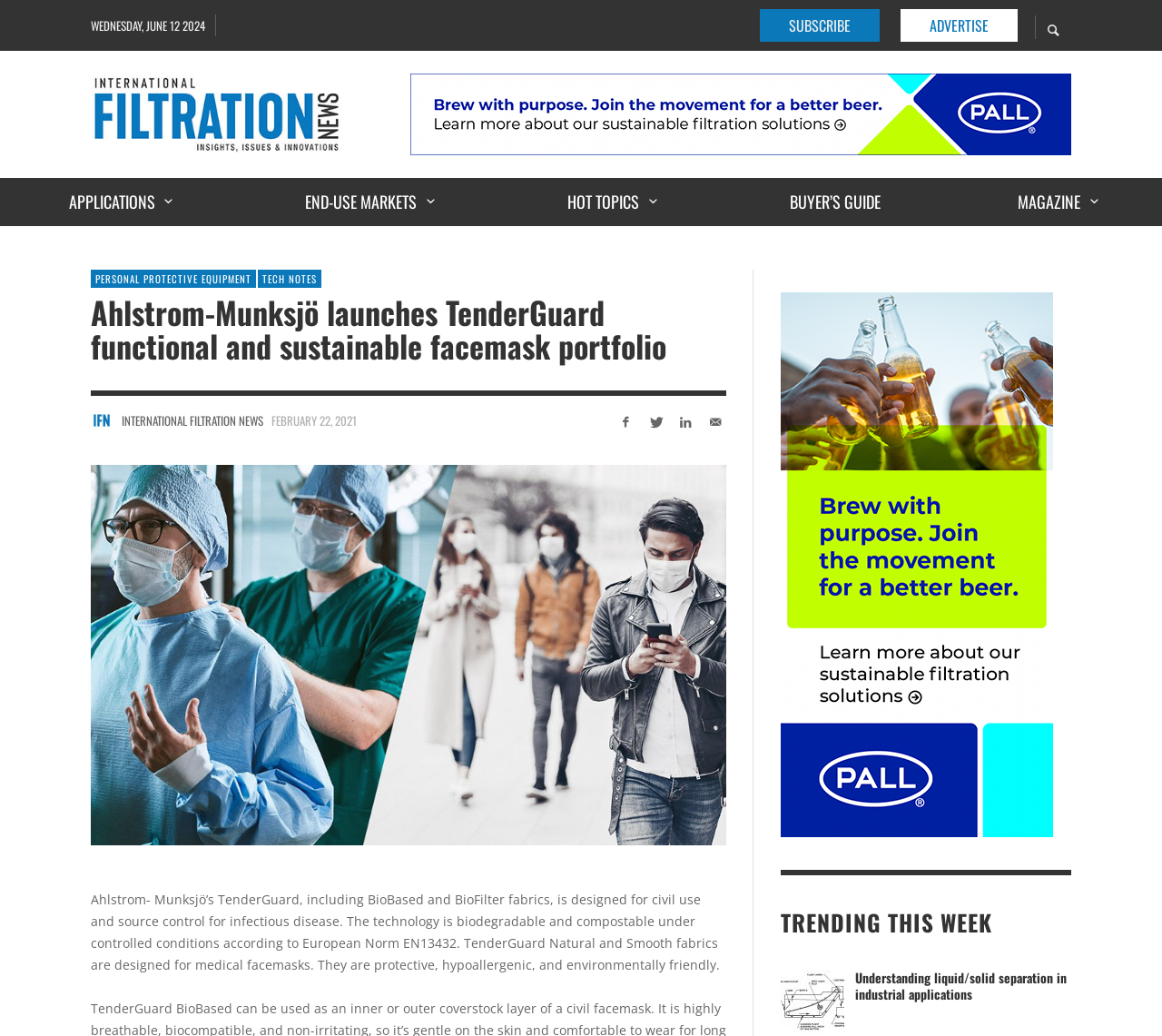Please determine the primary heading and provide its text.

Ahlstrom-Munksjö launches TenderGuard functional and sustainable facemask portfolio